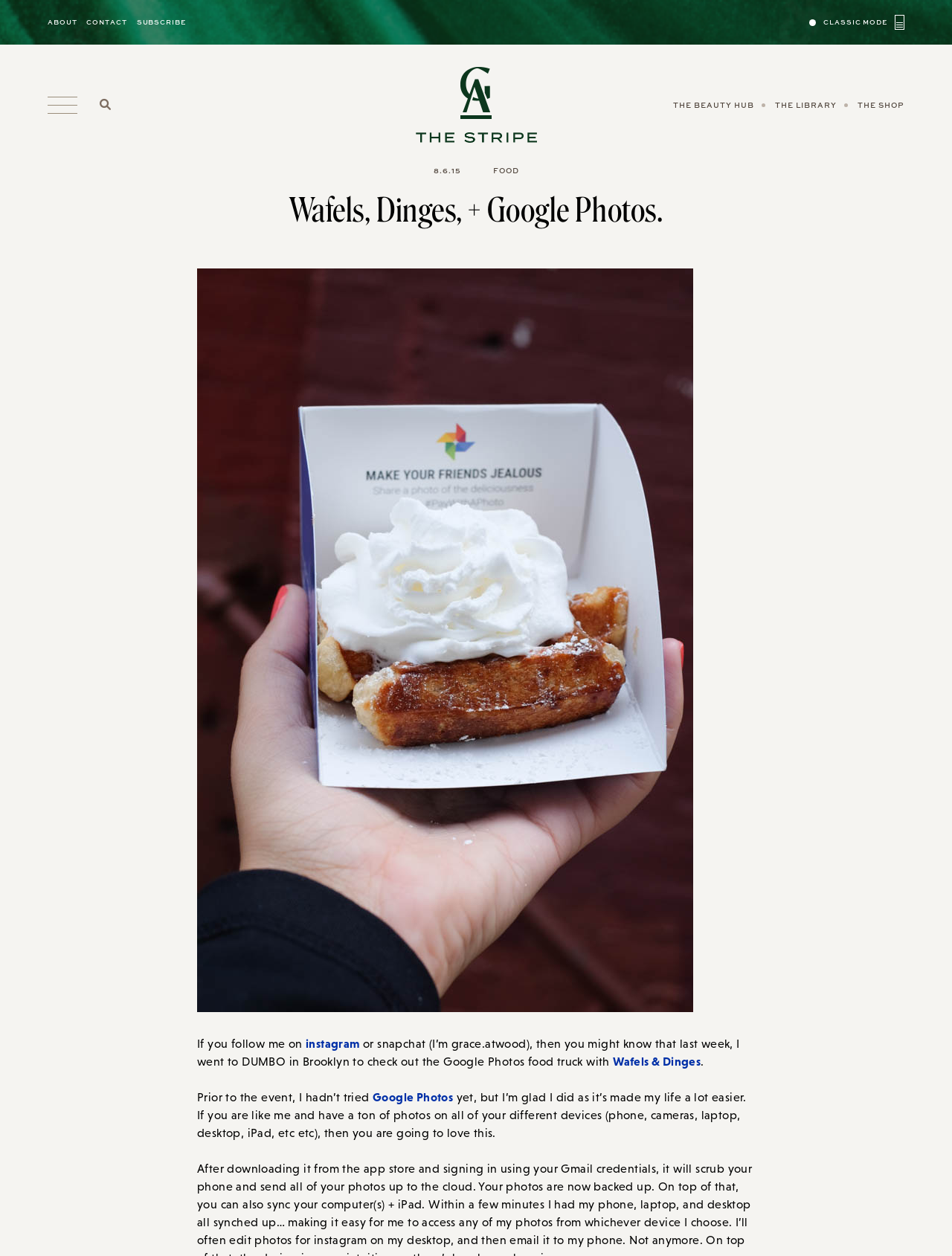Identify the bounding box coordinates of the part that should be clicked to carry out this instruction: "Visit The Beauty Hub".

[0.707, 0.073, 0.812, 0.094]